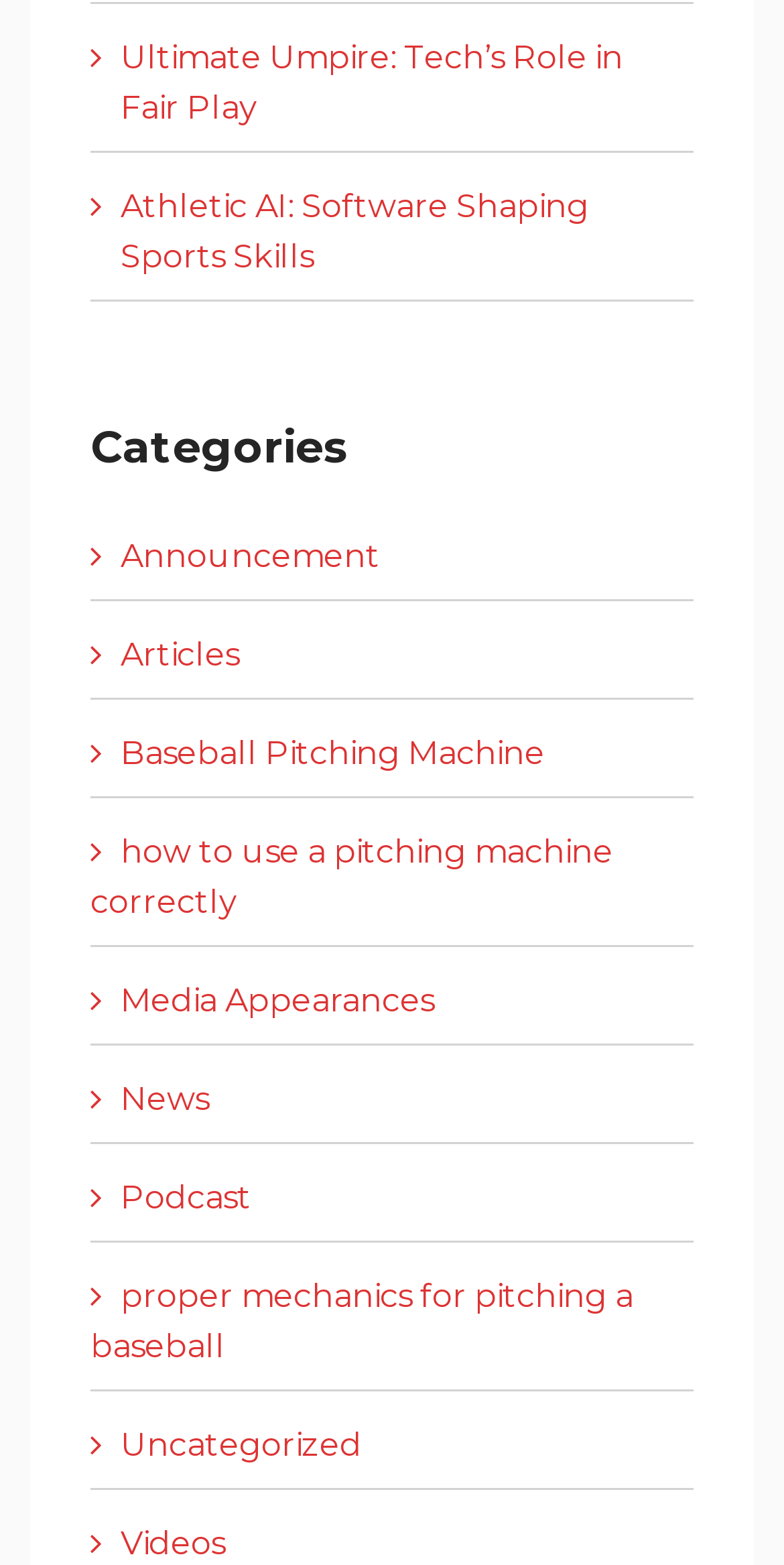Please identify the bounding box coordinates of the element that needs to be clicked to execute the following command: "Click on '2024 WAEC EXAM TIMETABLE FOR ALL WAEC CANDIDATES PDF...' link". Provide the bounding box using four float numbers between 0 and 1, formatted as [left, top, right, bottom].

None